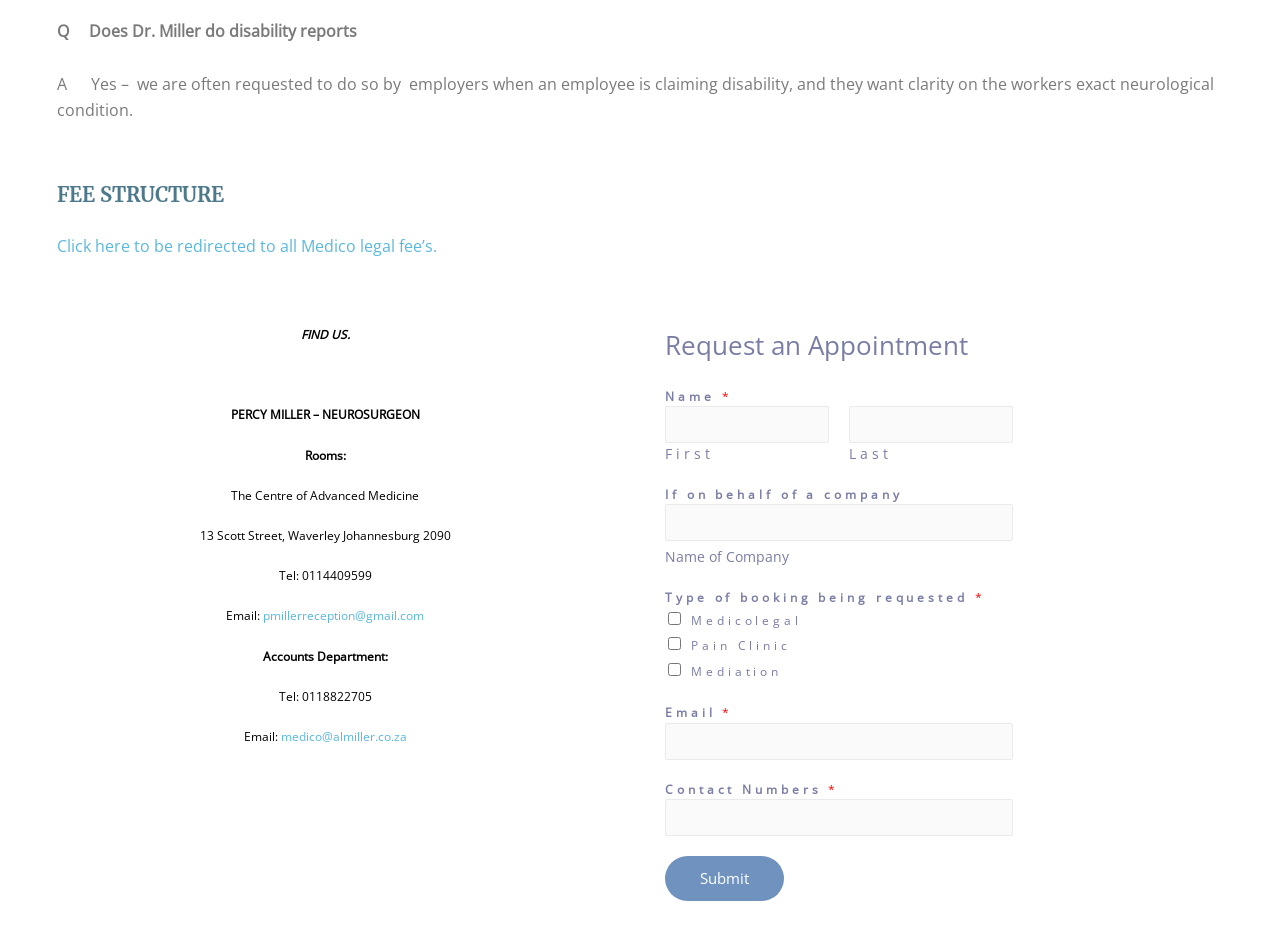Please specify the bounding box coordinates of the element that should be clicked to execute the given instruction: 'Request an appointment'. Ensure the coordinates are four float numbers between 0 and 1, expressed as [left, top, right, bottom].

[0.52, 0.345, 0.756, 0.383]